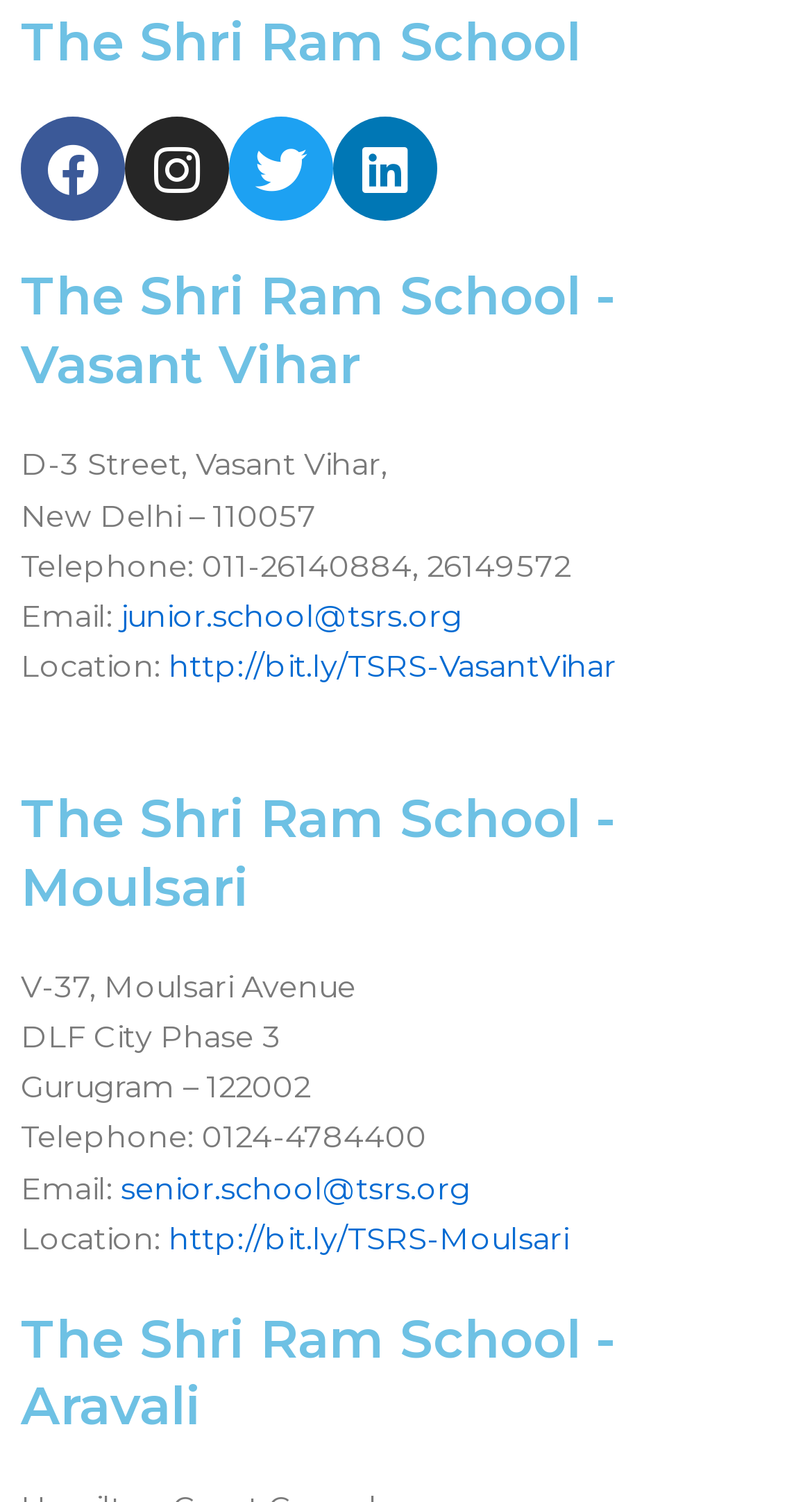Reply to the question with a brief word or phrase: What is the email address of the junior school?

junior.school@tsrs.org